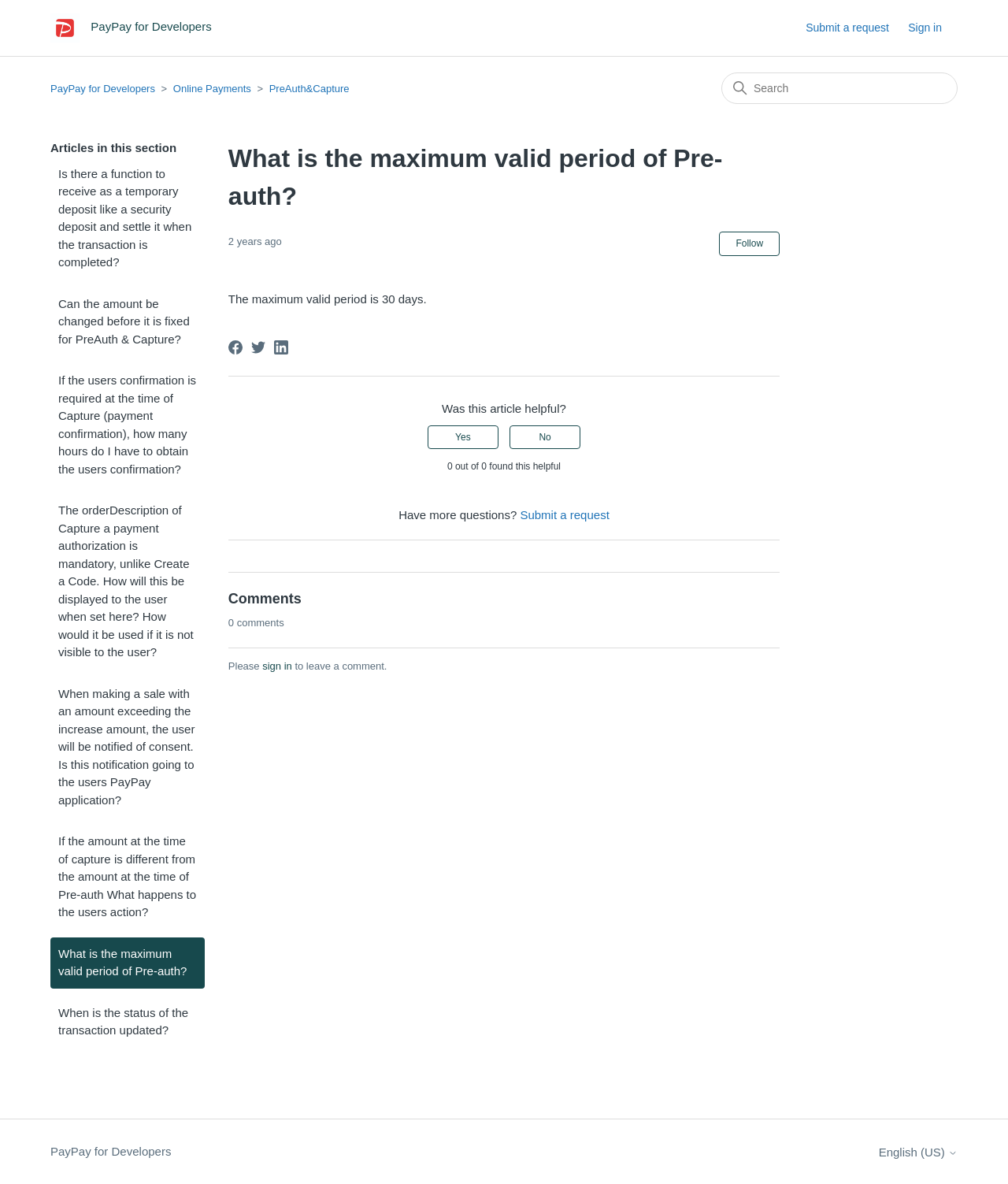Provide the bounding box coordinates, formatted as (top-left x, top-left y, bottom-right x, bottom-right y), with all values being floating point numbers between 0 and 1. Identify the bounding box of the UI element that matches the description: Submit a request

[0.799, 0.017, 0.898, 0.031]